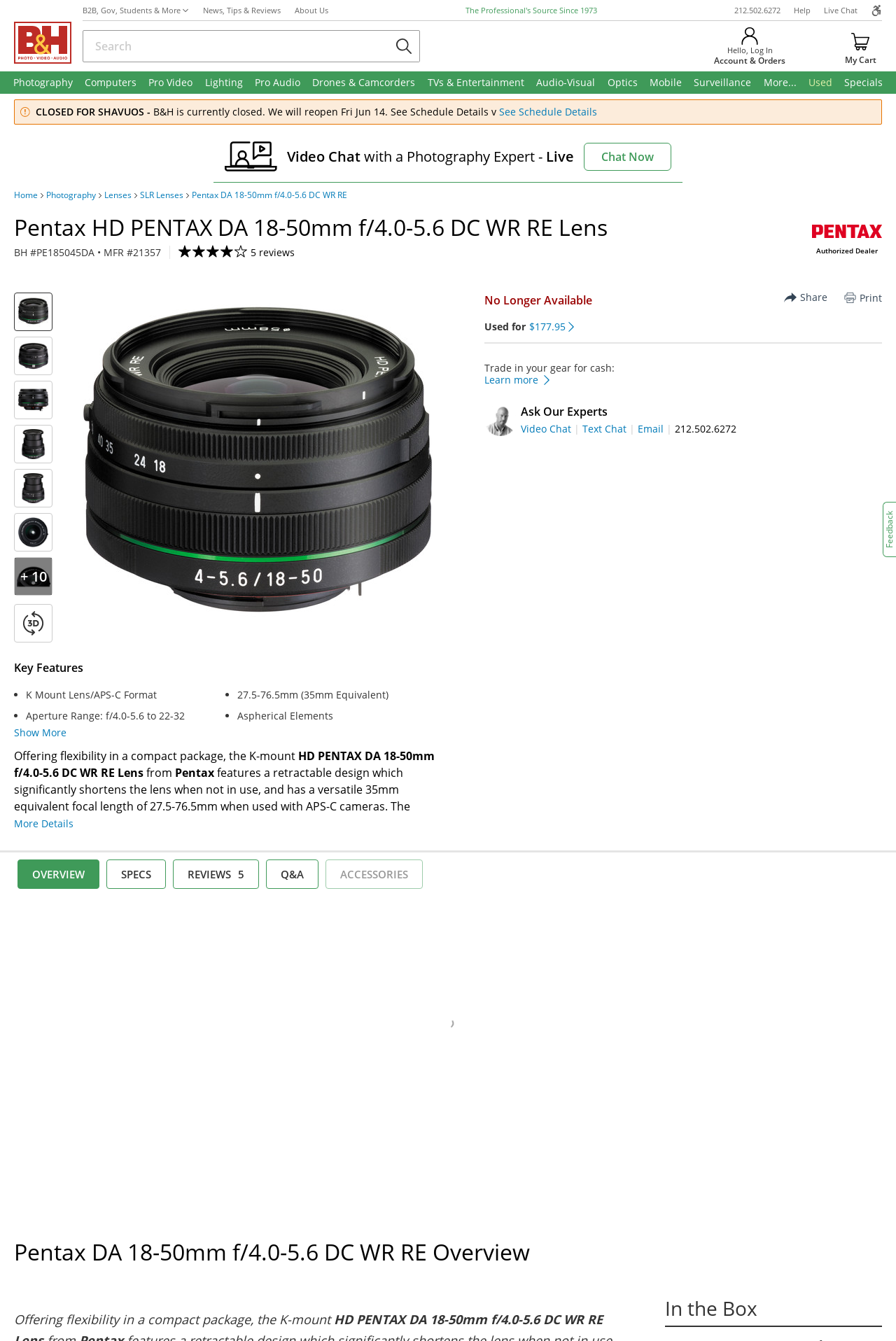What is the brand of the lens?
Refer to the image and give a detailed answer to the question.

I found the brand of the lens by looking at the heading 'Pentax HD PENTAX DA 18-50mm f/4.0-5.6 DC WR RE Lens' and identifying 'Pentax' as the brand.